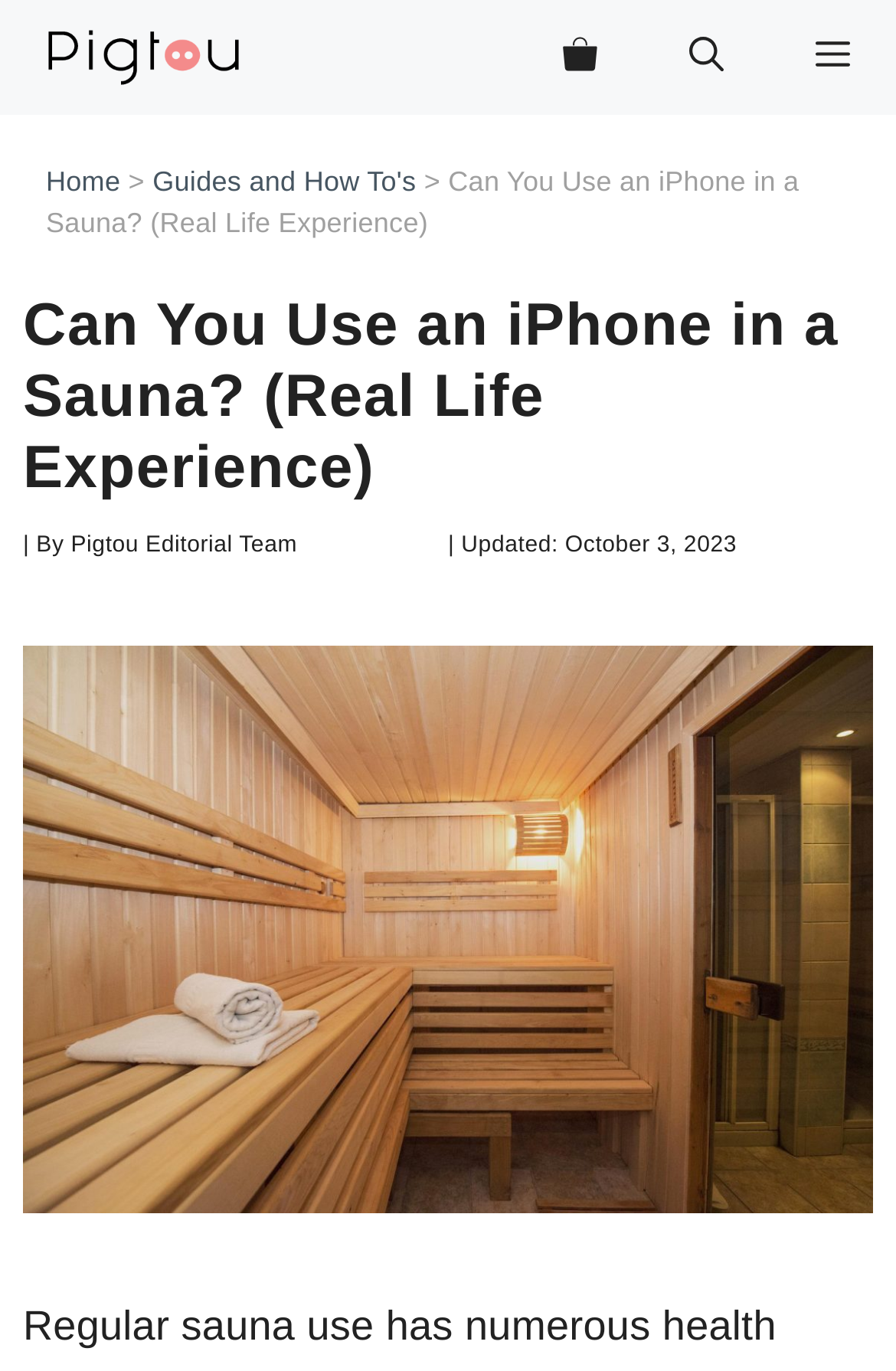When was the article updated?
Based on the image, answer the question with as much detail as possible.

I found the update date of the article by looking at the text below the heading, which says 'Updated: October 3, 2023'. This suggests that the article was last updated on this date.